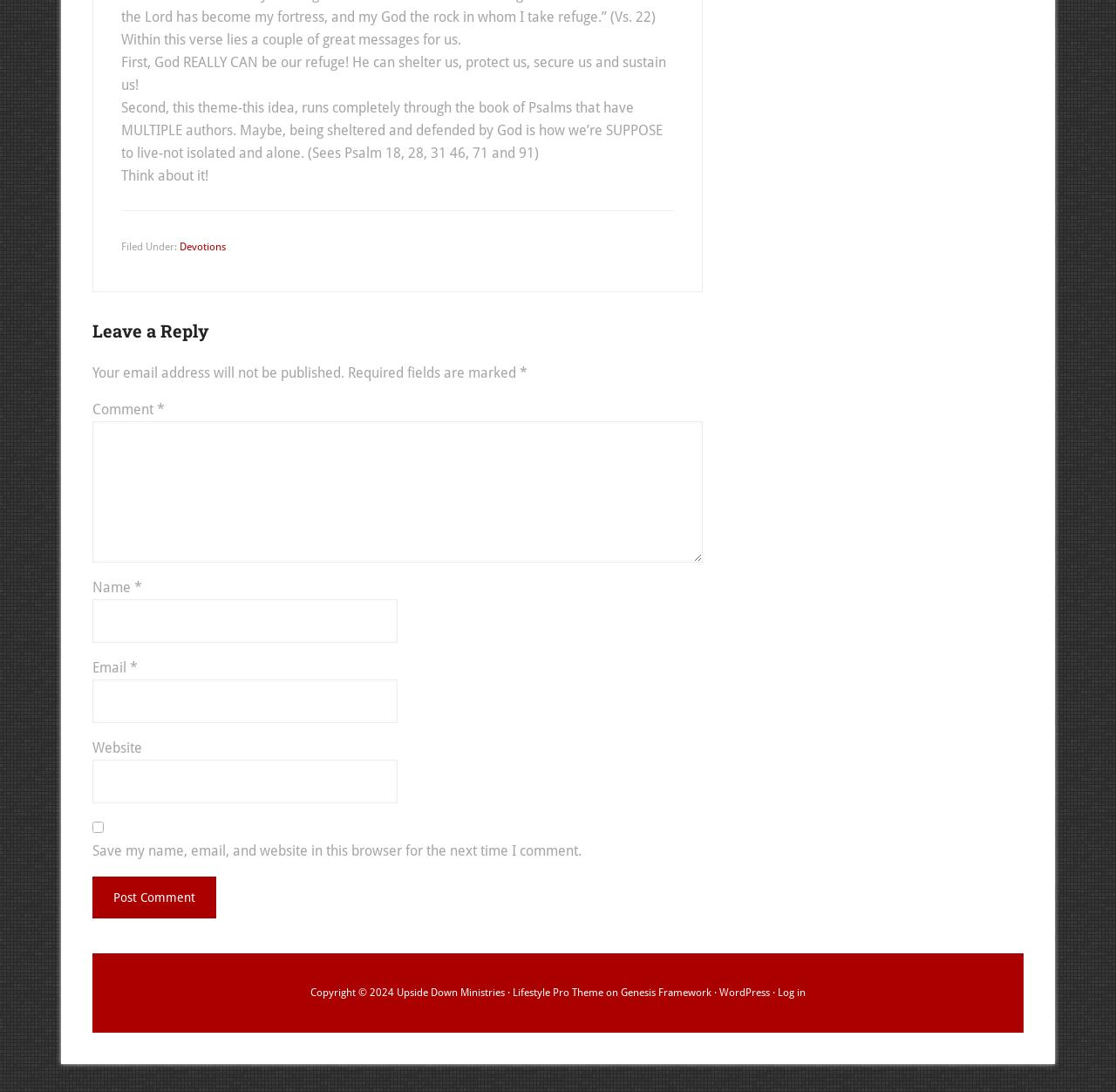Please reply to the following question with a single word or a short phrase:
What is the purpose of the checkbox?

Save user data